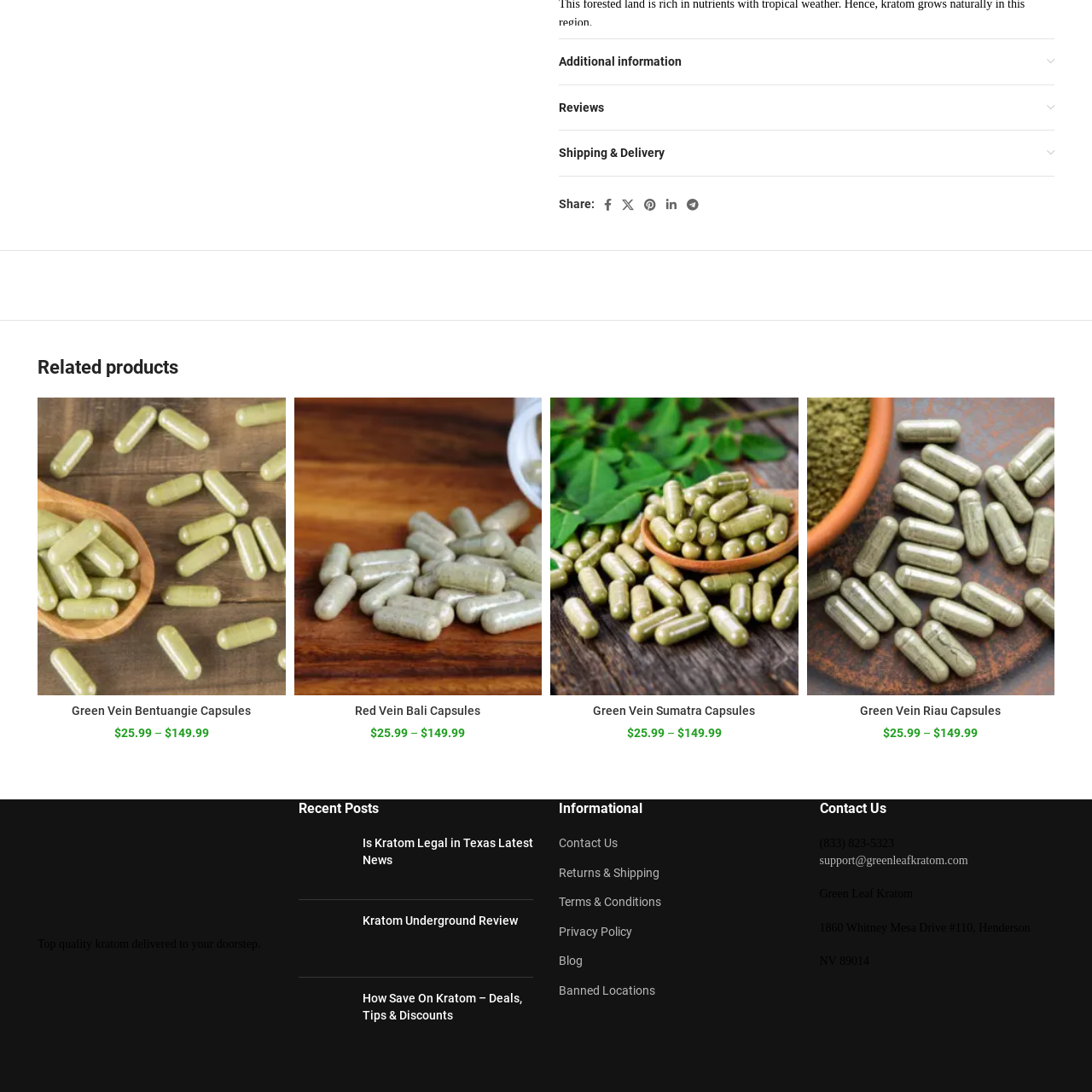What type of Kratom leaves are used?
Carefully examine the image highlighted by the red bounding box and provide a detailed answer to the question.

The caption explicitly mentions that the product is 'made exclusively from pure Red Vein Kratom leaves', providing the answer to this question.